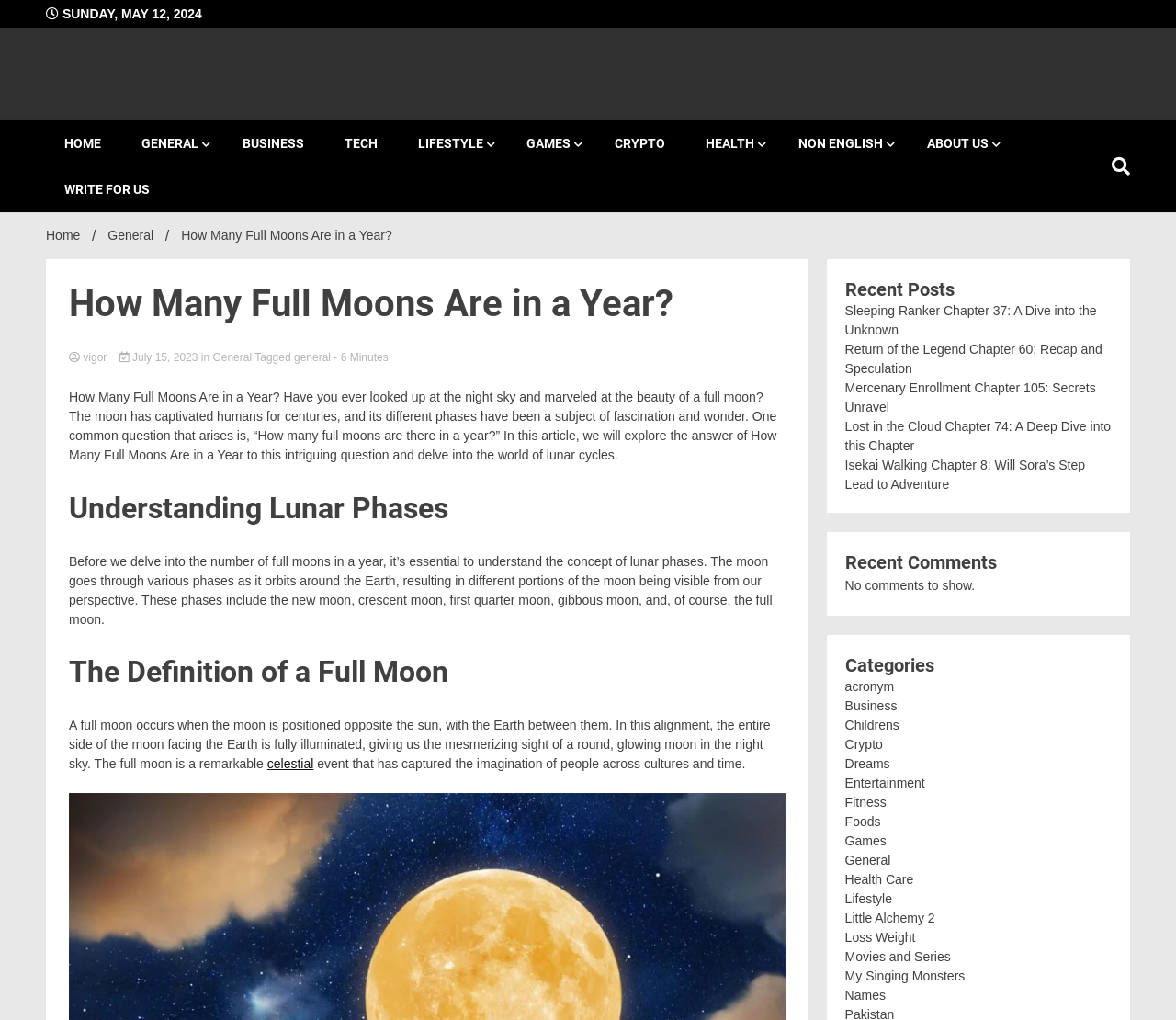Determine the main heading text of the webpage.

Vigorousism: The Best Magzine on Health and Lifestyle